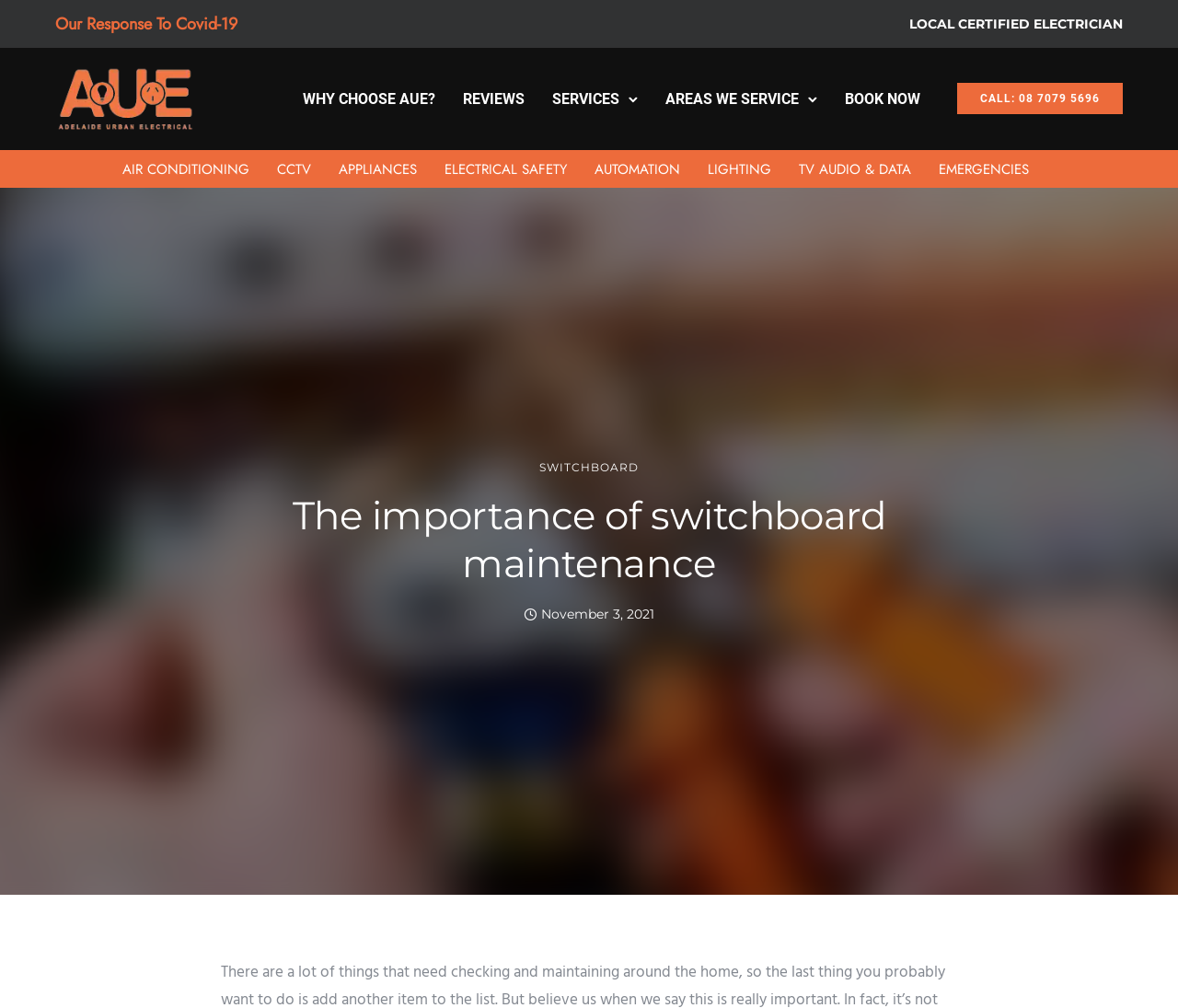Extract the main title from the webpage and generate its text.

The importance of switchboard maintenance